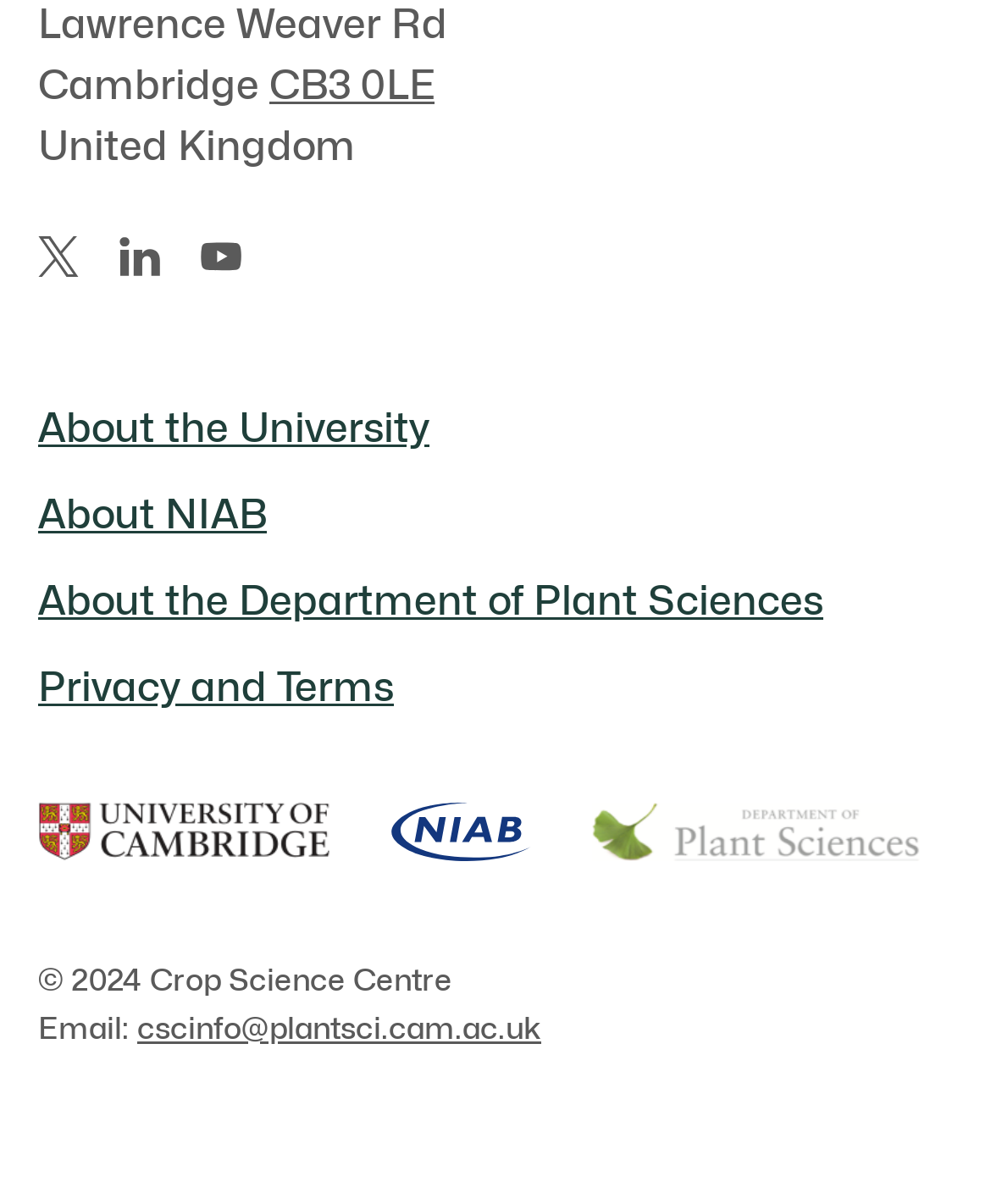Locate the bounding box coordinates of the area where you should click to accomplish the instruction: "Check the CSC on Twitter".

[0.038, 0.195, 0.079, 0.229]